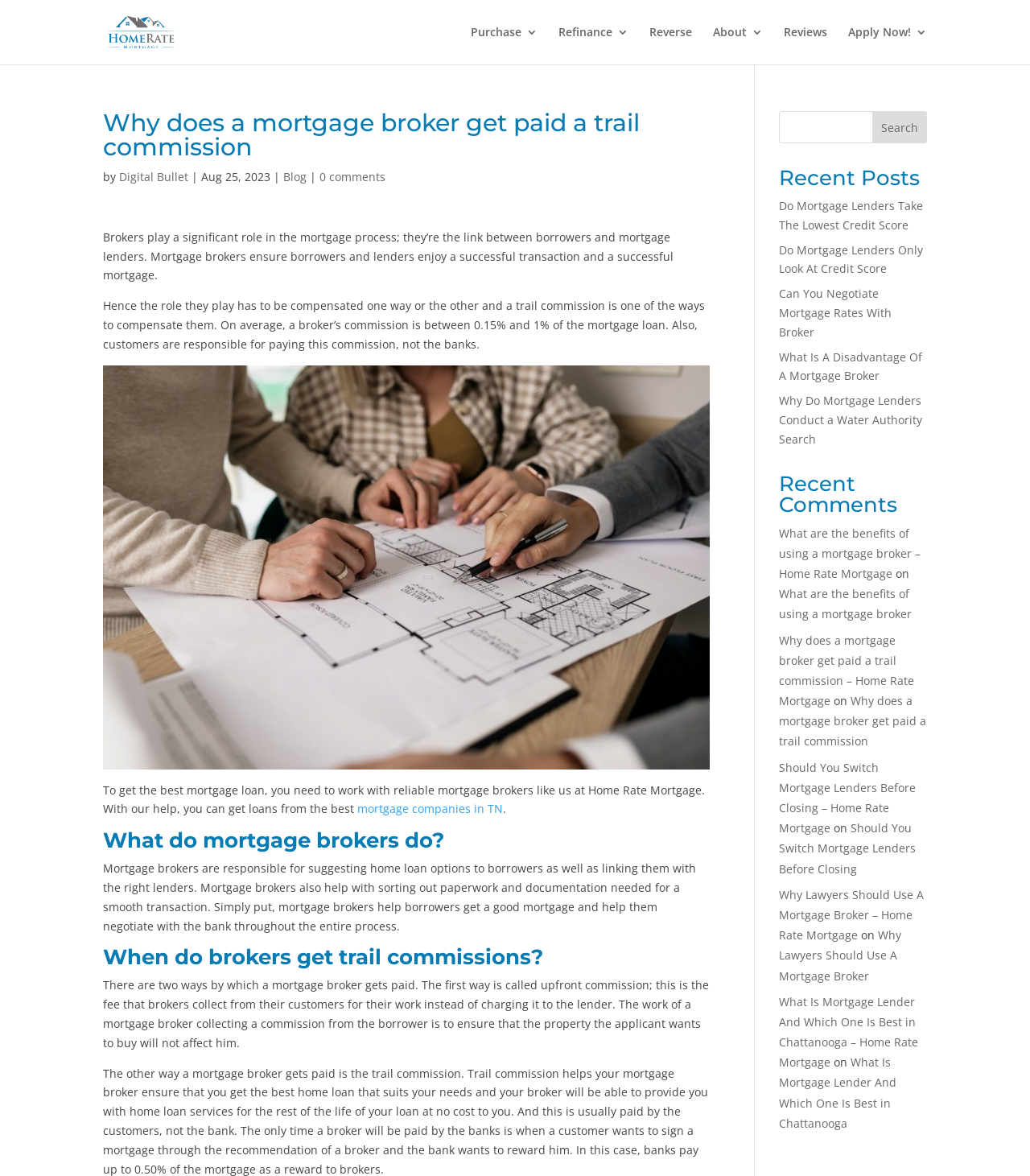Determine the bounding box of the UI element mentioned here: "parent_node: Search name="s"". The coordinates must be in the format [left, top, right, bottom] with values ranging from 0 to 1.

[0.756, 0.094, 0.9, 0.122]